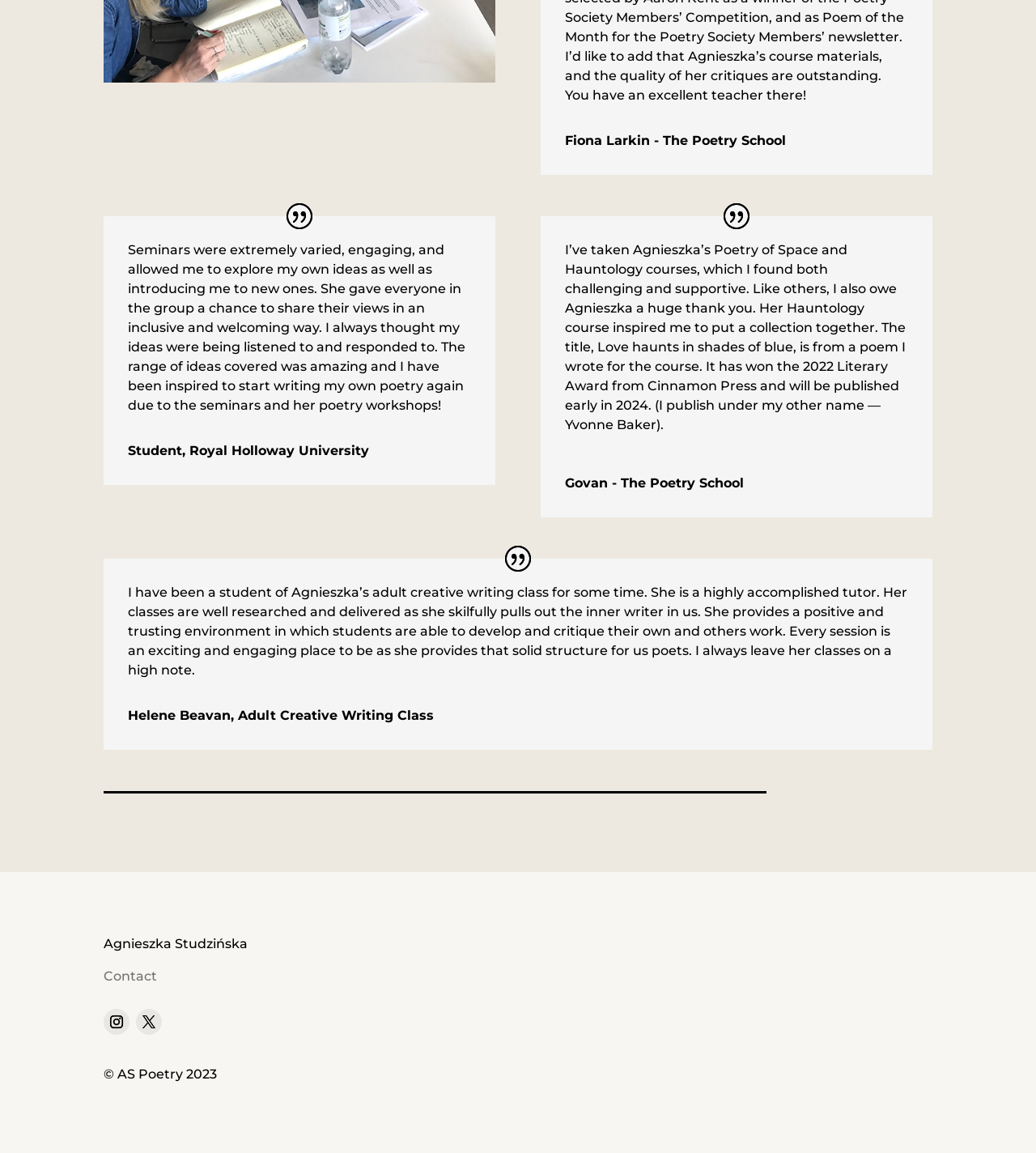What is the name of the university mentioned in the testimonials?
Give a single word or phrase answer based on the content of the image.

Royal Holloway University